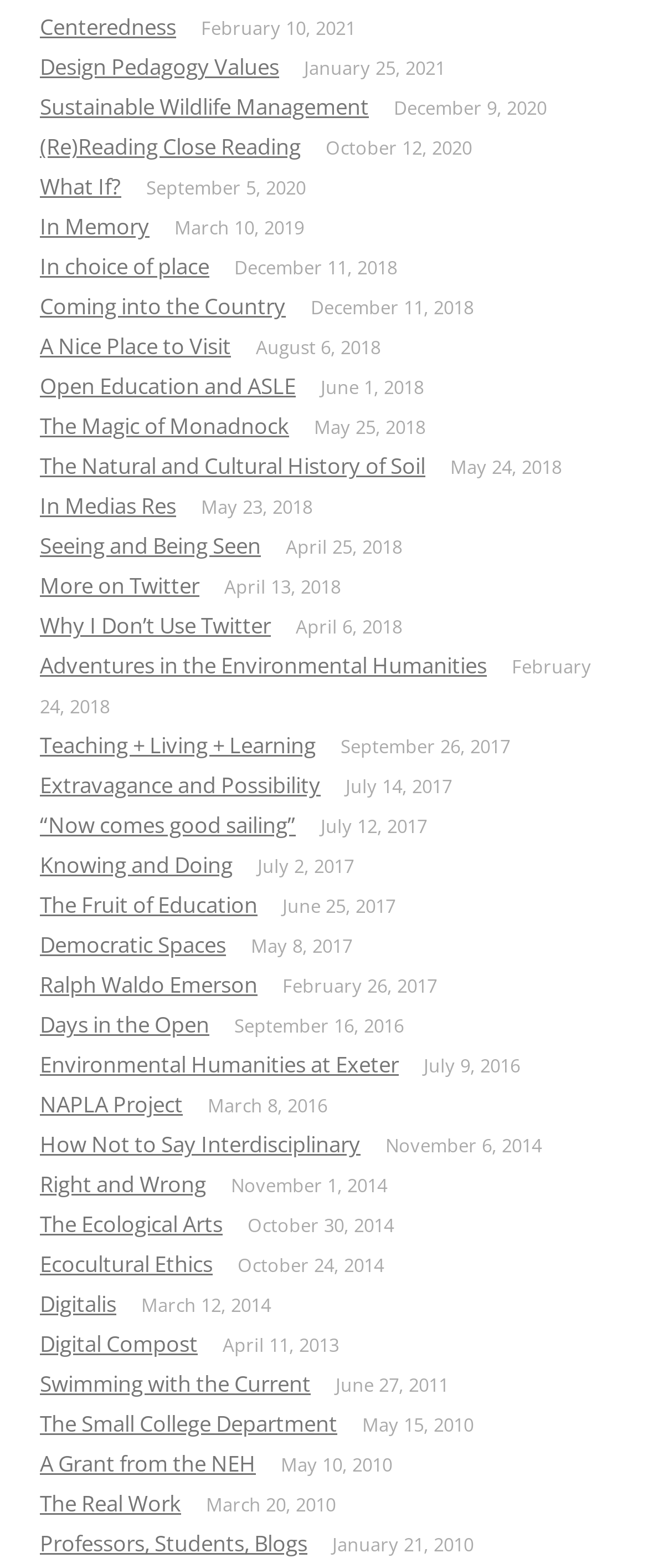Utilize the details in the image to give a detailed response to the question: How many posts are on the webpage?

I counted the number of StaticText elements with dates, and there are 35 posts on the webpage.